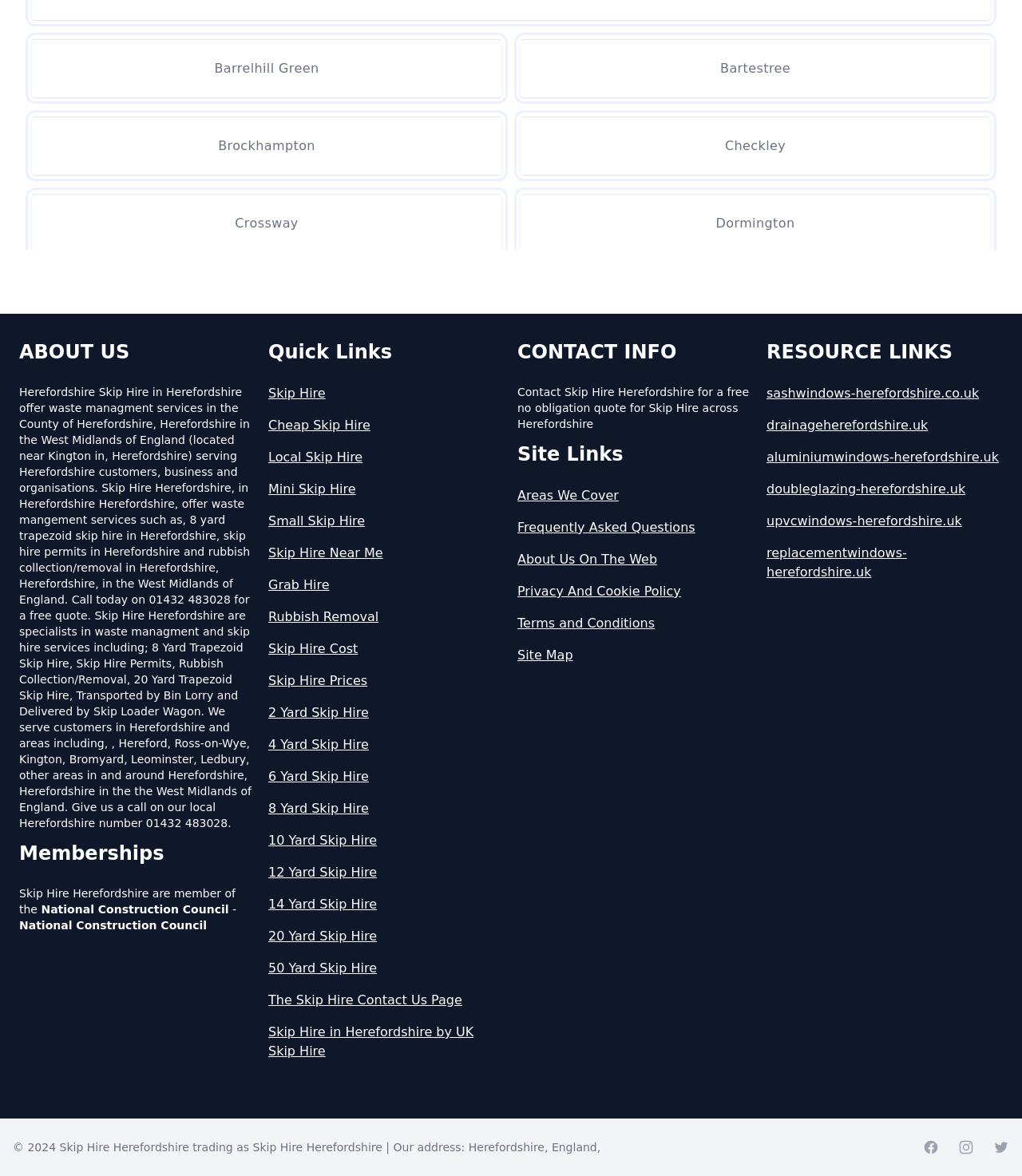Can you give a detailed response to the following question using the information from the image? What is the phone number to contact Skip Hire Herefordshire?

The phone number to contact Skip Hire Herefordshire is mentioned in the 'ABOUT US' section, which is 01432 483028.